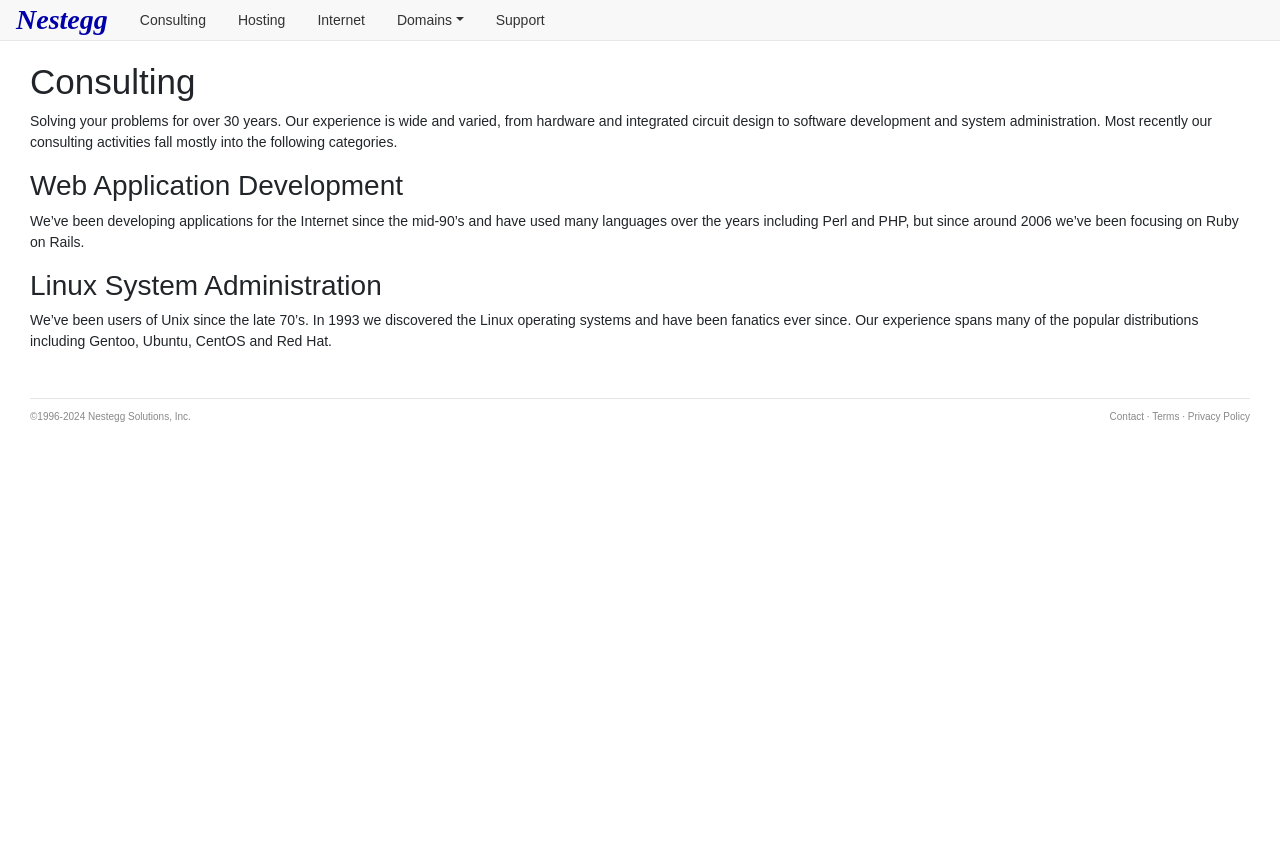From the webpage screenshot, predict the bounding box of the UI element that matches this description: "Nestegg Solutions, Inc.".

[0.069, 0.479, 0.149, 0.492]